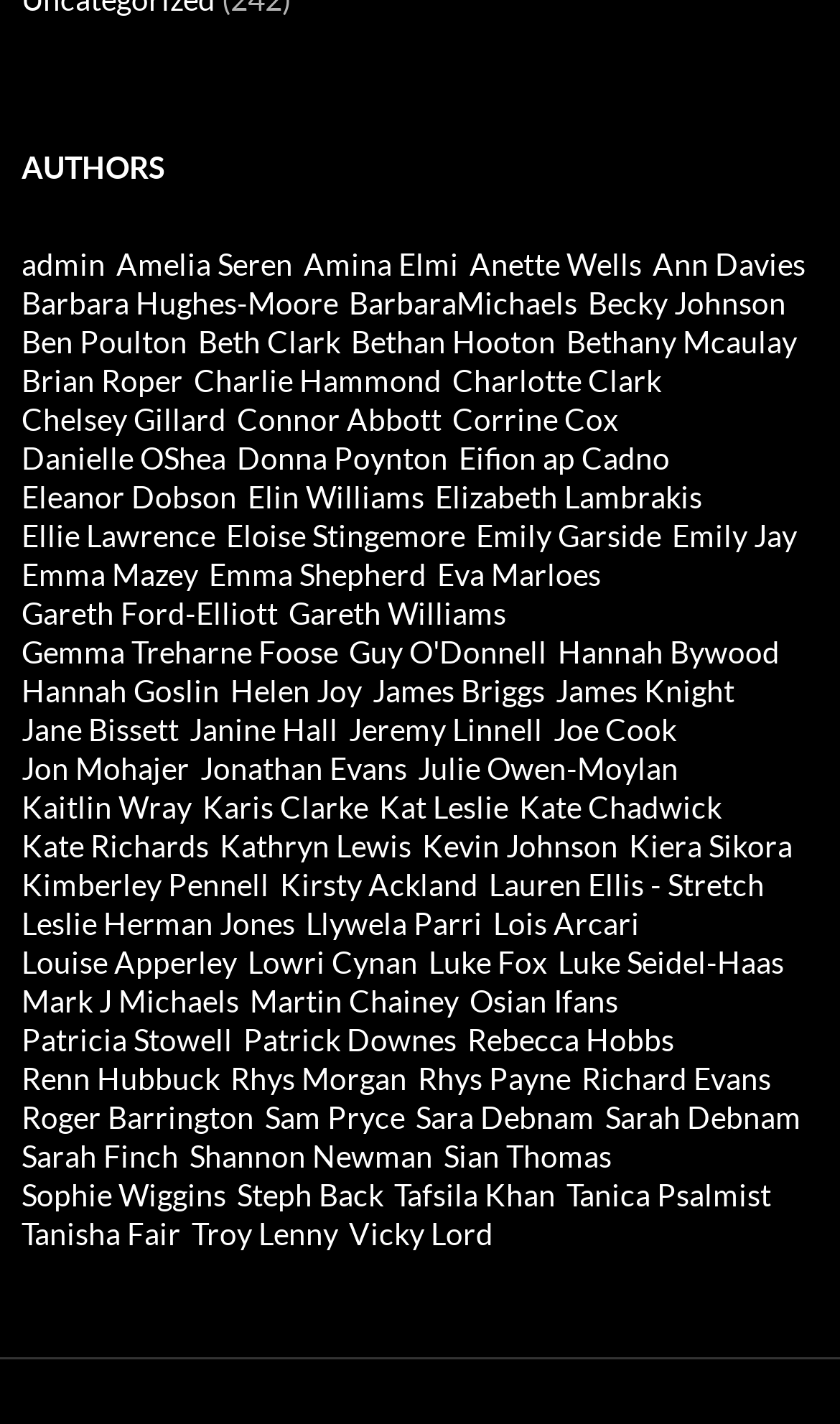Give the bounding box coordinates for this UI element: "UK QSAR and Cheminformatics Group". The coordinates should be four float numbers between 0 and 1, arranged as [left, top, right, bottom].

None